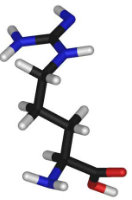What is L-Glutamine known to support?
Please answer the question as detailed as possible.

According to the caption, L-Glutamine is known for its potential benefits in enhancing growth hormone concentrations and supporting muscle recovery, making it a popular supplement among athletes and those seeking to improve their physical performance.